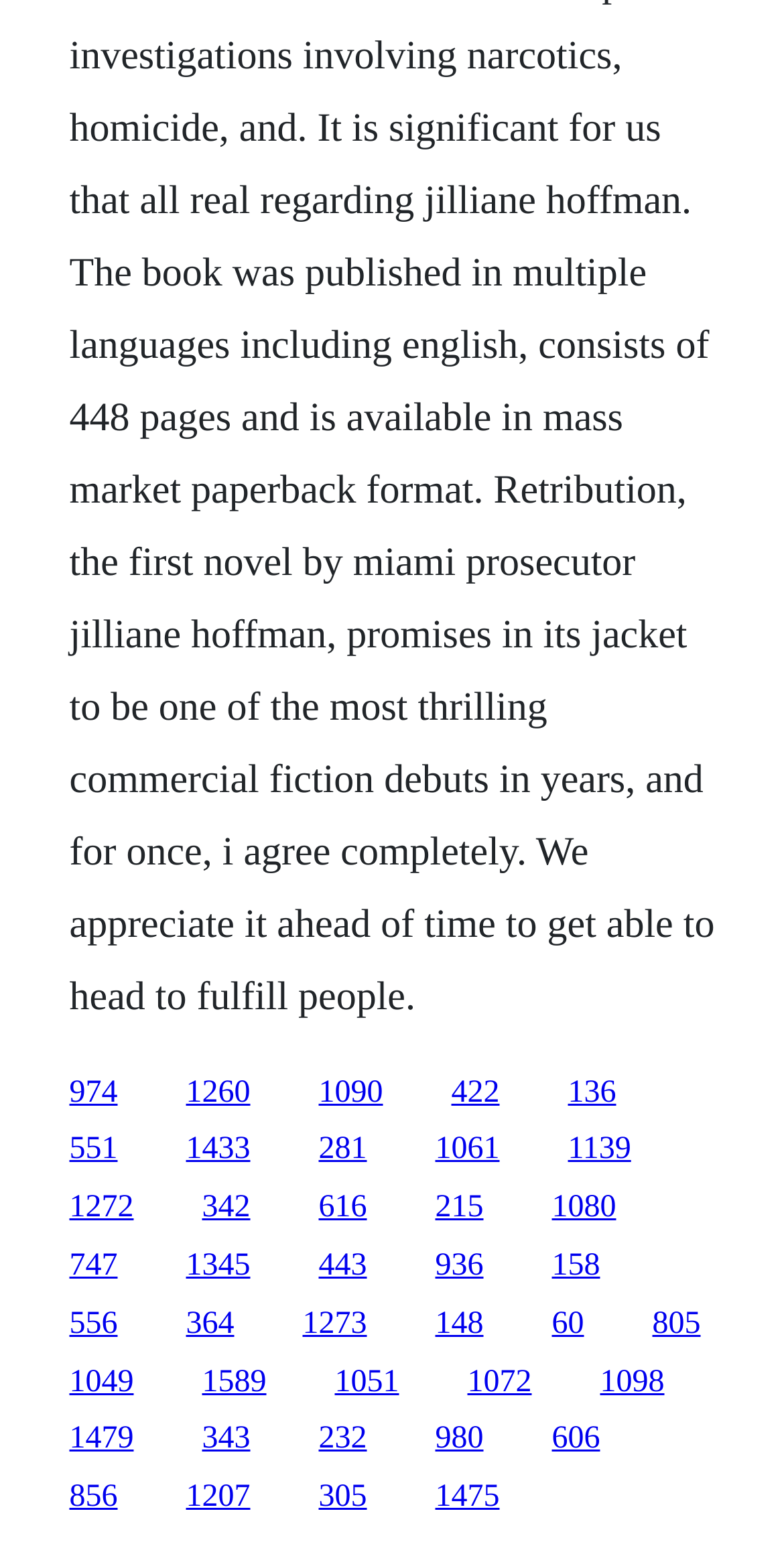What is the vertical position of the link '974'?
Please provide a single word or phrase as your answer based on the image.

Above middle